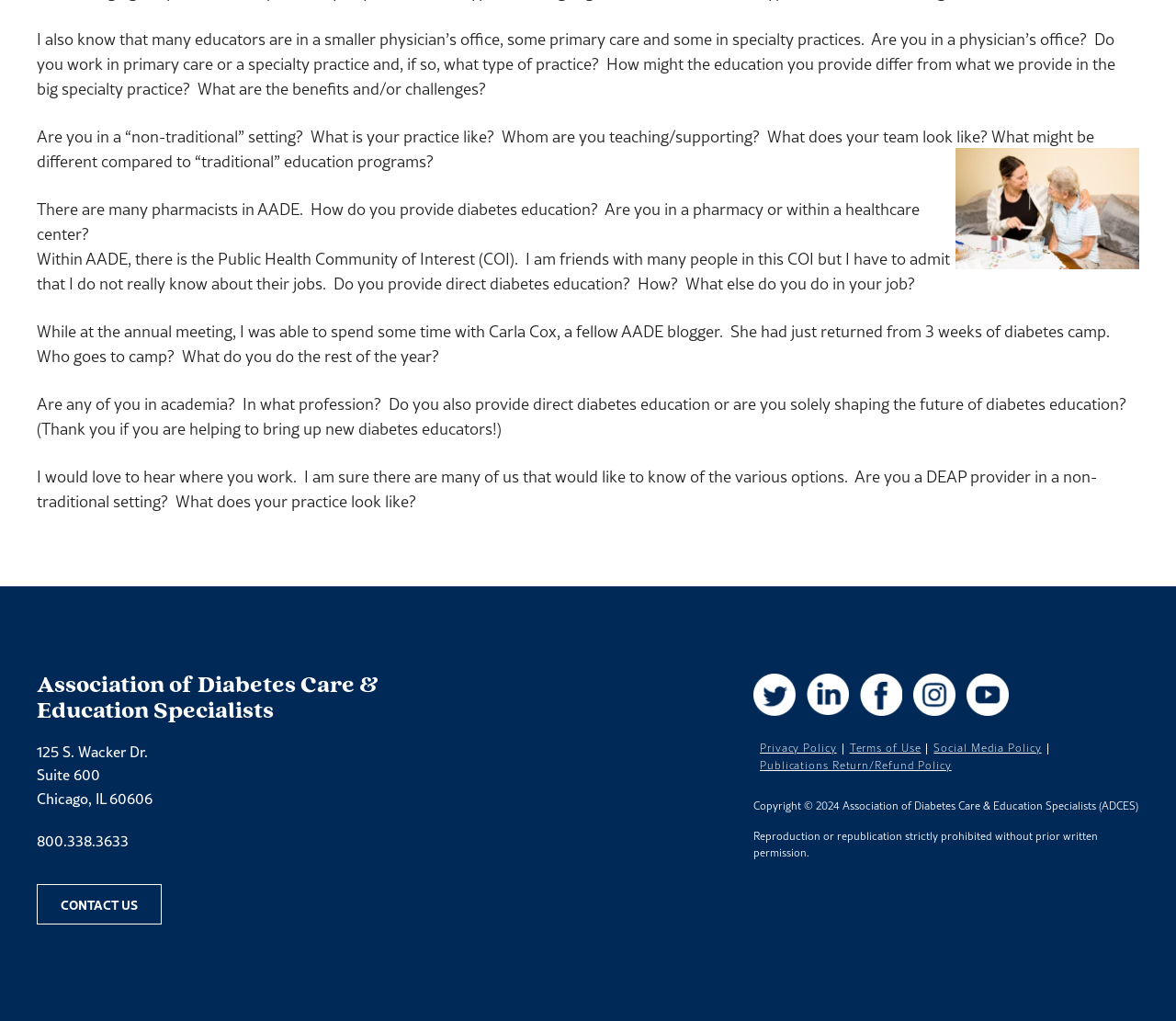Please identify the bounding box coordinates of the element on the webpage that should be clicked to follow this instruction: "Click the 'CONTACT US' link". The bounding box coordinates should be given as four float numbers between 0 and 1, formatted as [left, top, right, bottom].

[0.031, 0.866, 0.138, 0.906]